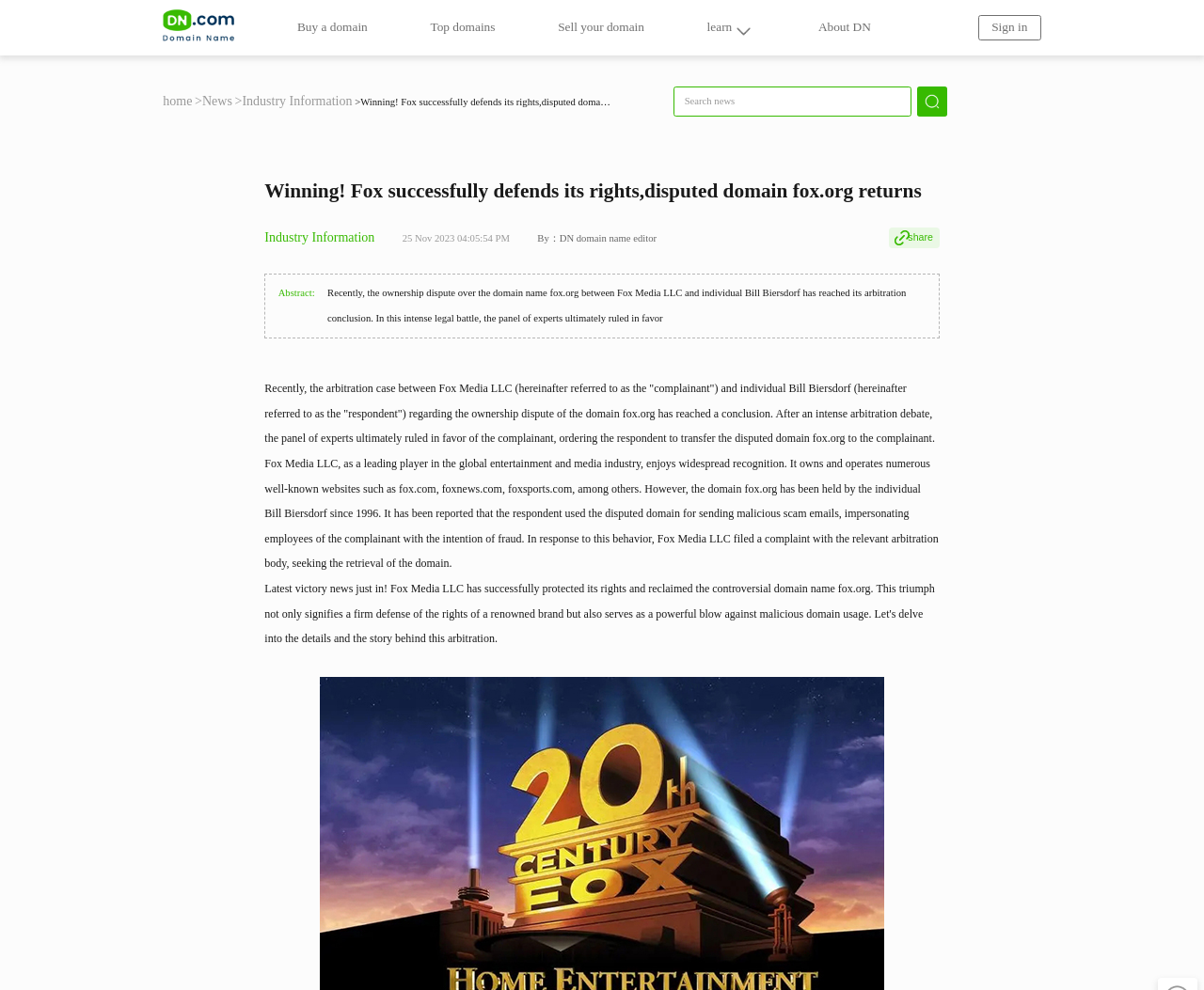Elaborate on the webpage's design and content in a detailed caption.

The webpage appears to be an article from a domain name trading platform, Dn.com. At the top, there is a logo of Dn.com, accompanied by a link to the platform's homepage. Below the logo, there are several links to different sections of the platform, including "Buy a domain", "Top domains", "Sell your domain", and "About DN".

On the right side of the top section, there is a link to "Sign in" and a link to the "home" page. Below these links, there are tabs for "News" and "Industry Information". The main article title, "Winning! Fox successfully defends its rights, disputed domain fox.org returns", is displayed prominently in the middle of the page.

Below the title, there is a search bar labeled "Search news". To the right of the search bar, there is a button with no label. The article's content is divided into several paragraphs, with the first paragraph summarizing the dispute between Fox Media LLC and Bill Biersdorf over the domain name fox.org. The article provides details about the arbitration case, including the ruling in favor of Fox Media LLC and the transfer of the disputed domain.

The article also includes information about Fox Media LLC's reputation in the entertainment and media industry, as well as the respondent's alleged use of the domain for malicious activities. At the bottom of the article, there is a "share" button.